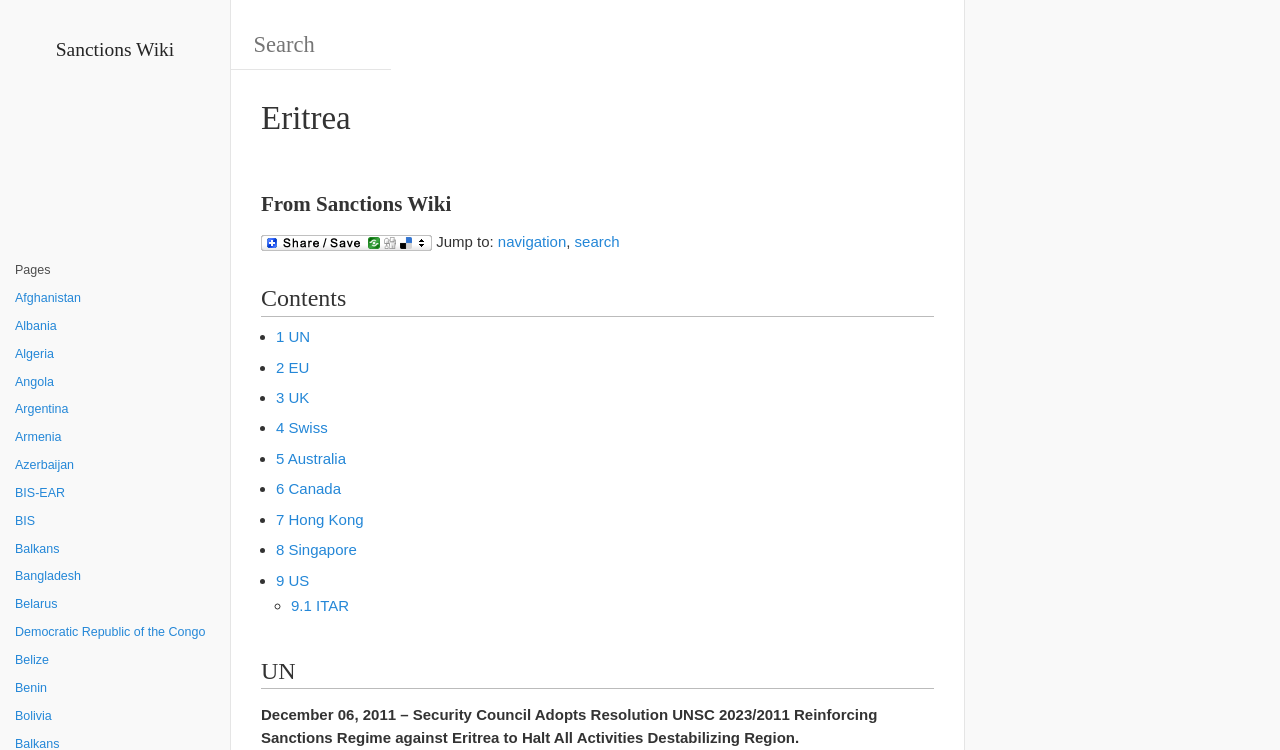Please analyze the image and provide a thorough answer to the question:
What is the purpose of the search box?

The search box is located near the top of the webpage, and its presence suggests that the webpage is a wiki or a collection of information that can be searched. The user can enter keywords or phrases to find relevant information within the wiki.